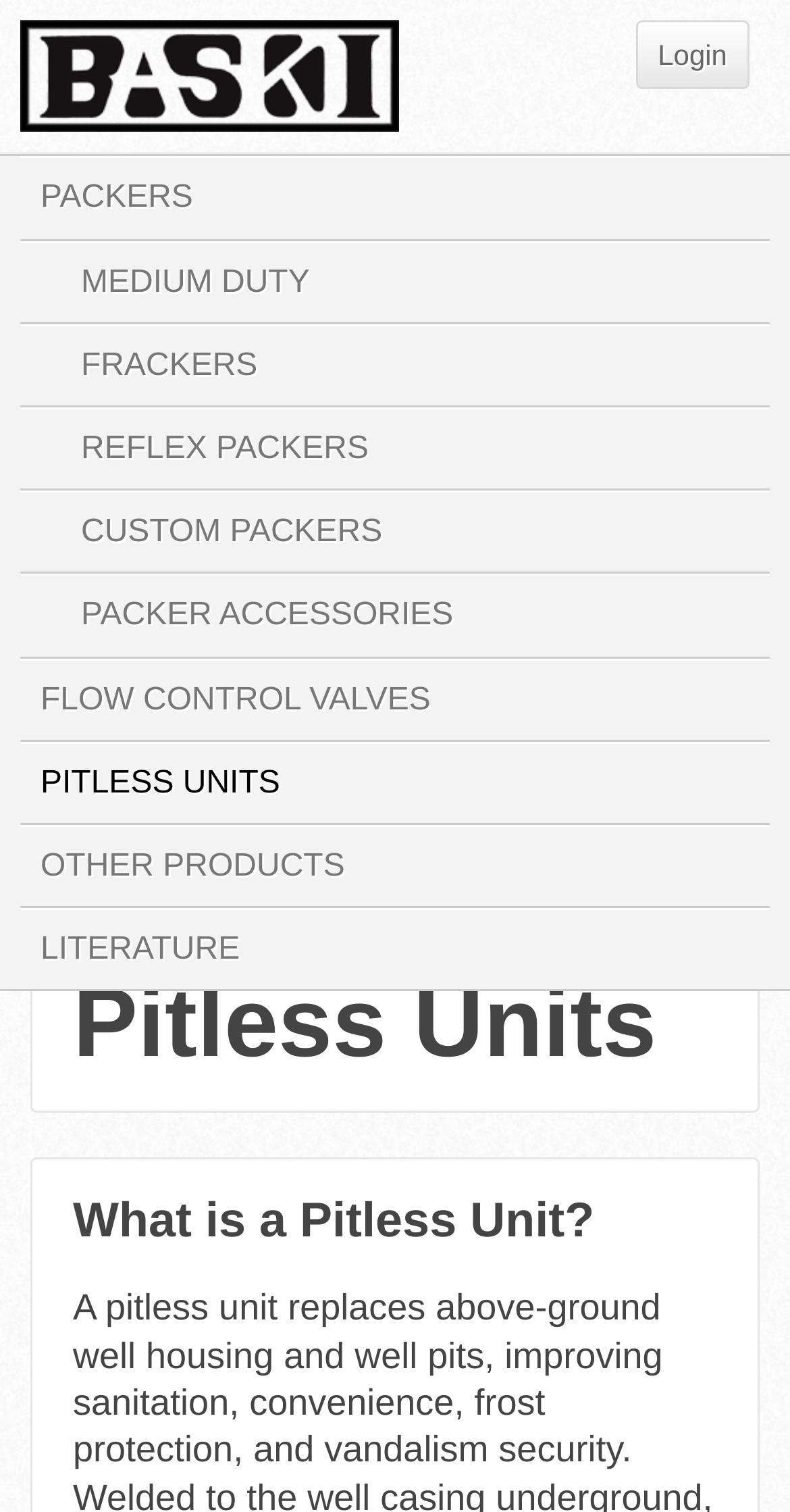What is the topmost link on the webpage?
Using the visual information, reply with a single word or short phrase.

Login